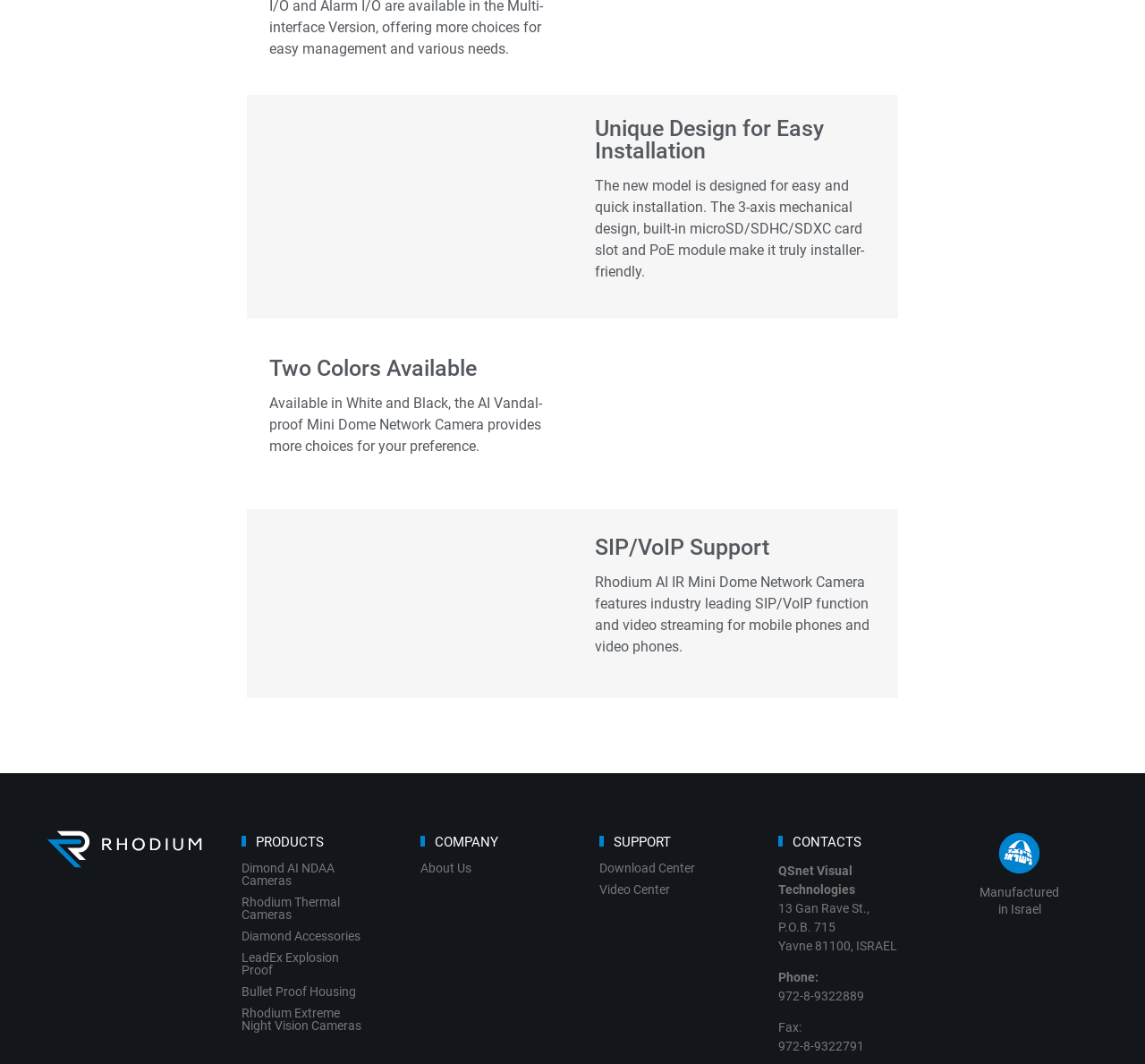What is the industry-leading function featured in the Rhodium AI IR Mini Dome Network Camera? Please answer the question using a single word or phrase based on the image.

SIP/VoIP function